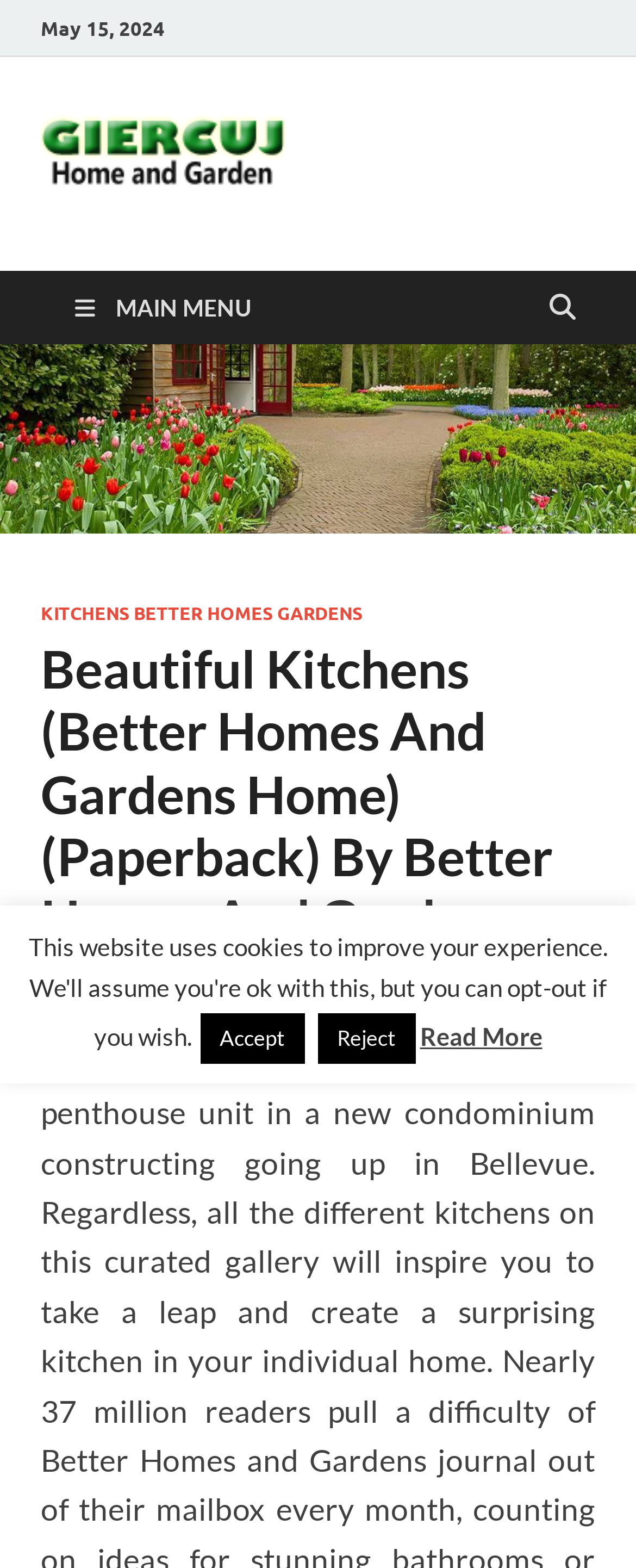Respond with a single word or phrase to the following question: What is the purpose of the 'Accept' button?

To accept something